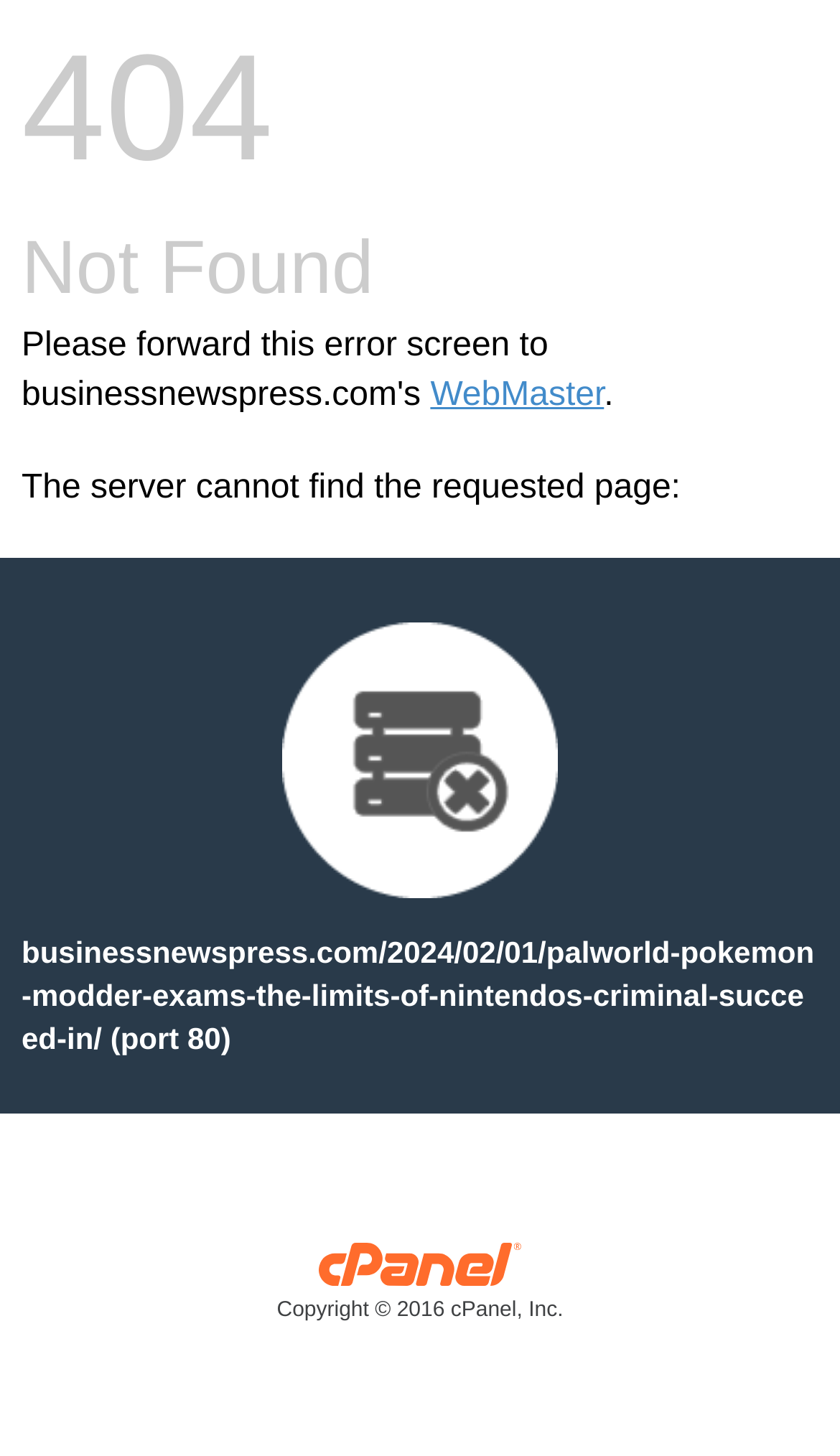Bounding box coordinates should be in the format (top-left x, top-left y, bottom-right x, bottom-right y) and all values should be floating point numbers between 0 and 1. Determine the bounding box coordinate for the UI element described as: Copyright © 2016 cPanel, Inc.

[0.026, 0.863, 0.974, 0.911]